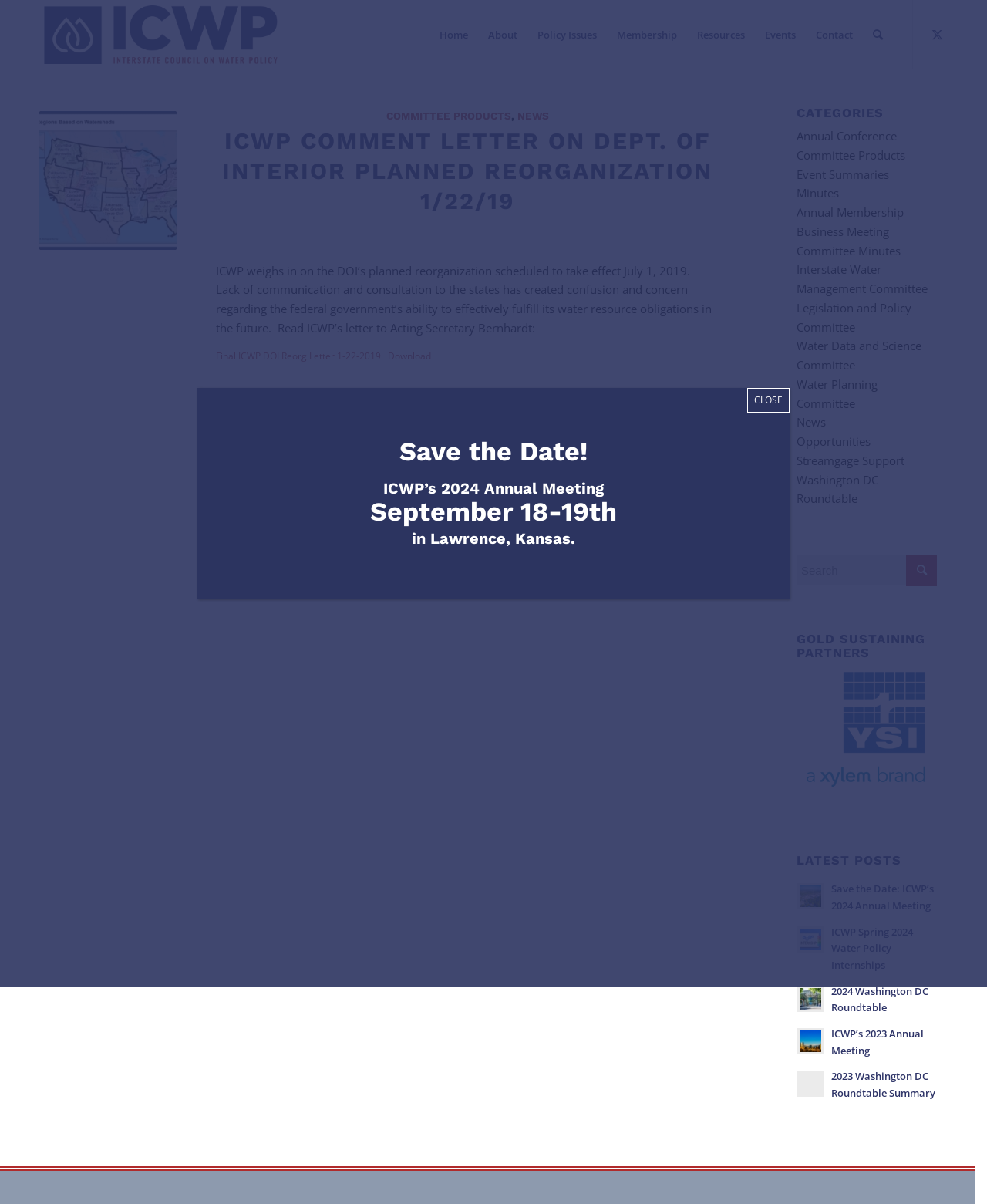Find the primary header on the webpage and provide its text.

ICWP COMMENT LETTER ON DEPT. OF INTERIOR PLANNED REORGANIZATION 1/22/19